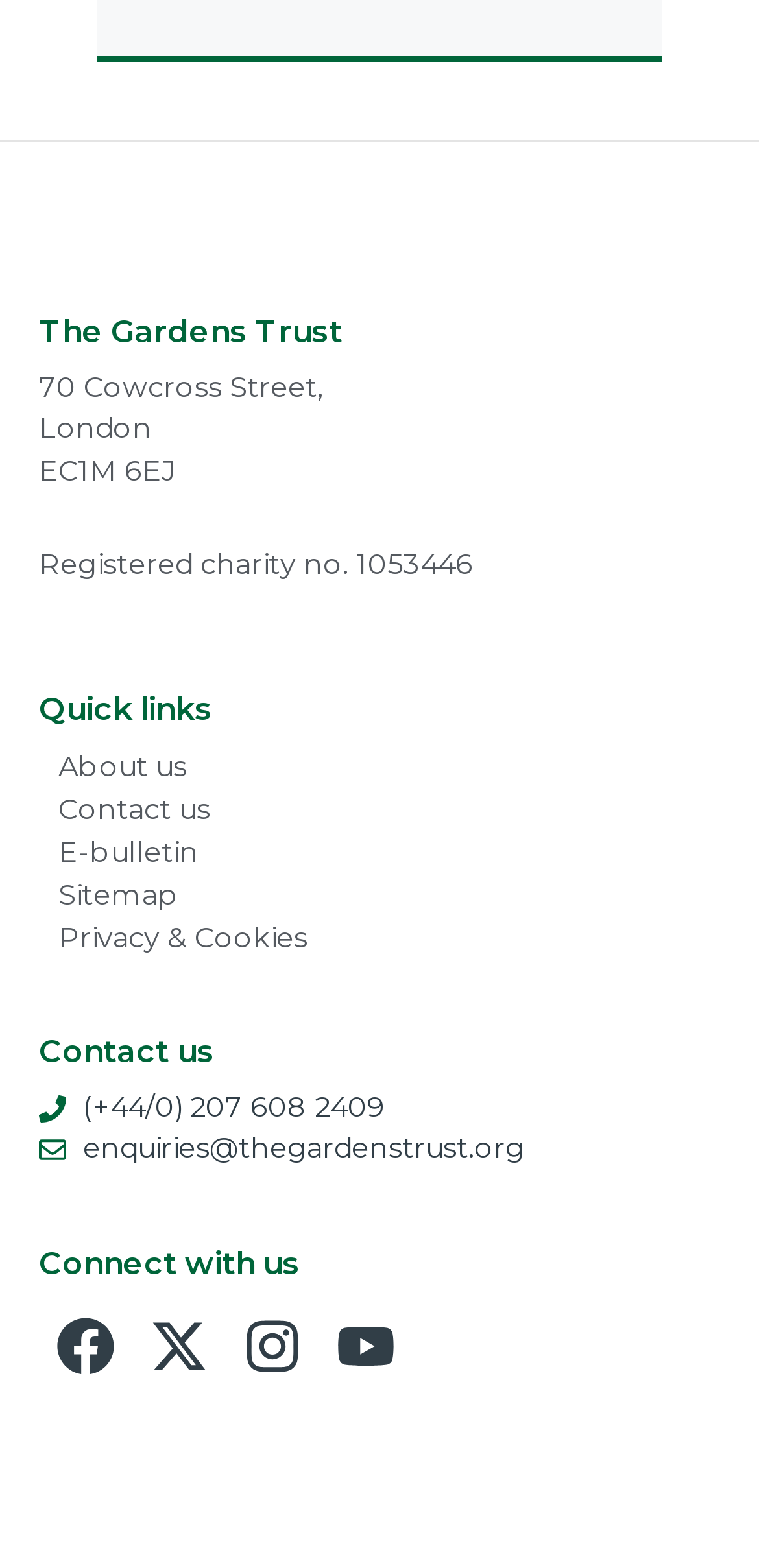How many social media links are there?
From the image, respond with a single word or phrase.

4